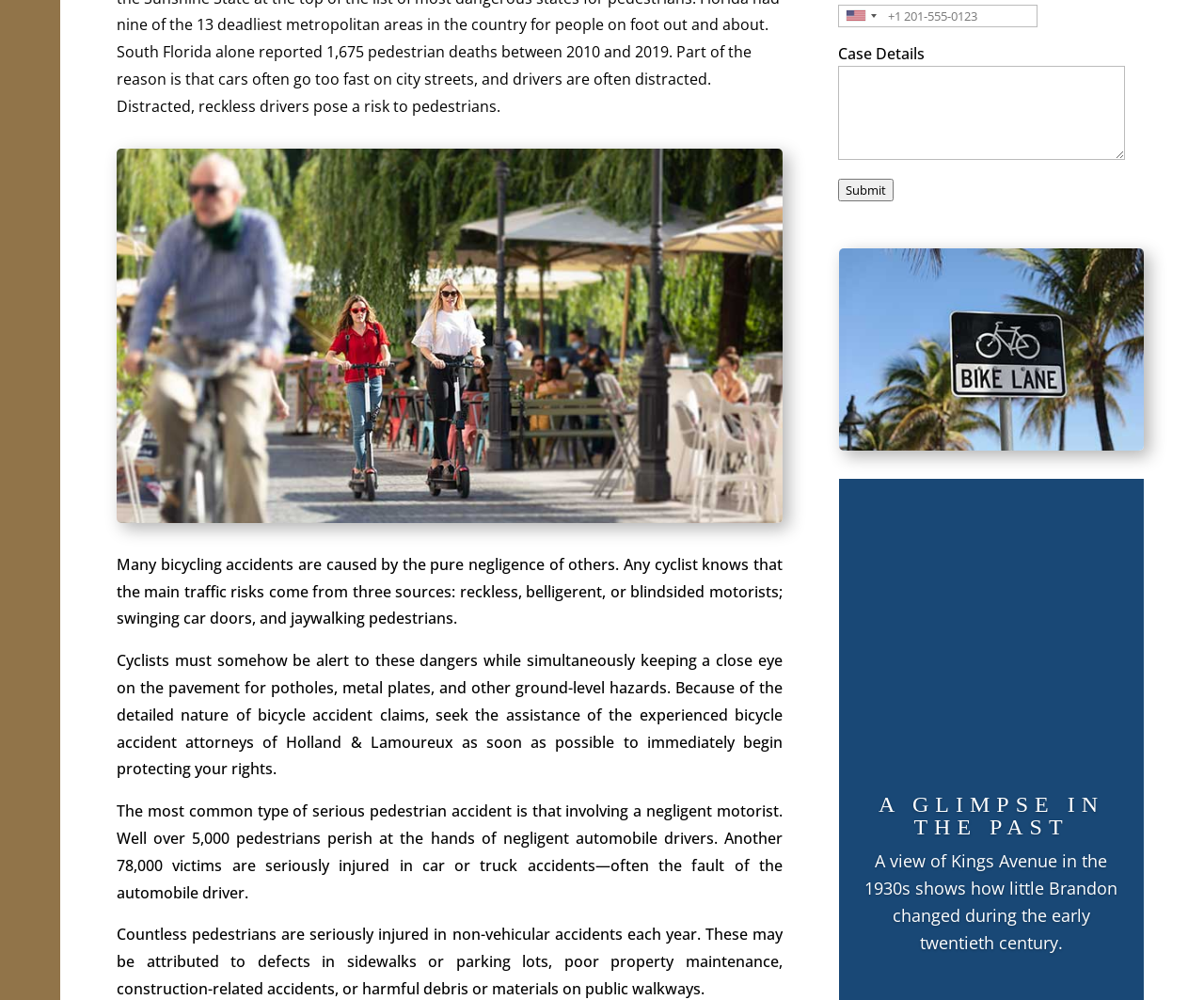Bounding box coordinates are to be given in the format (top-left x, top-left y, bottom-right x, bottom-right y). All values must be floating point numbers between 0 and 1. Provide the bounding box coordinate for the UI element described as: Submit

[0.696, 0.178, 0.742, 0.201]